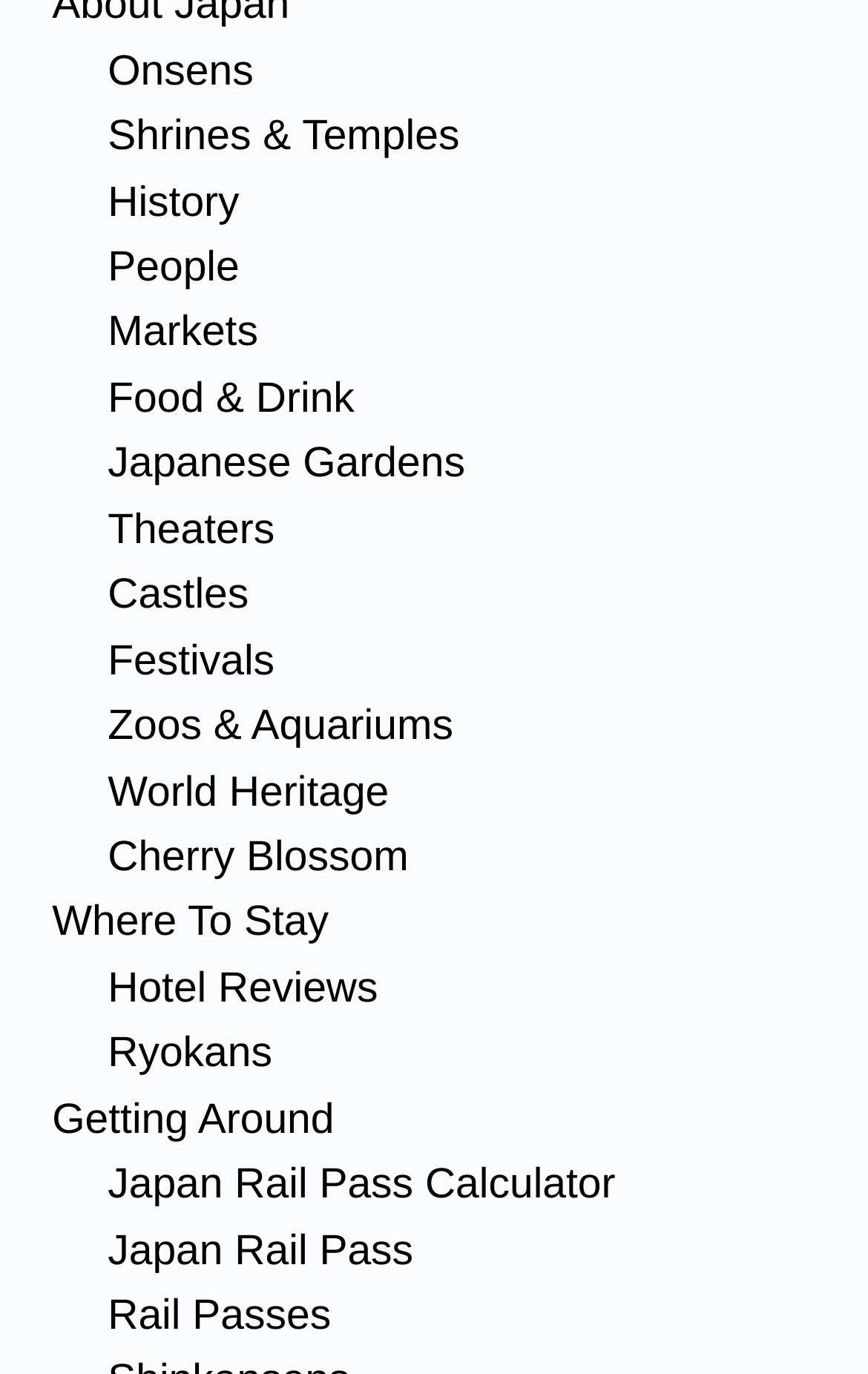Please predict the bounding box coordinates of the element's region where a click is necessary to complete the following instruction: "Share on Facebook". The coordinates should be represented by four float numbers between 0 and 1, i.e., [left, top, right, bottom].

None